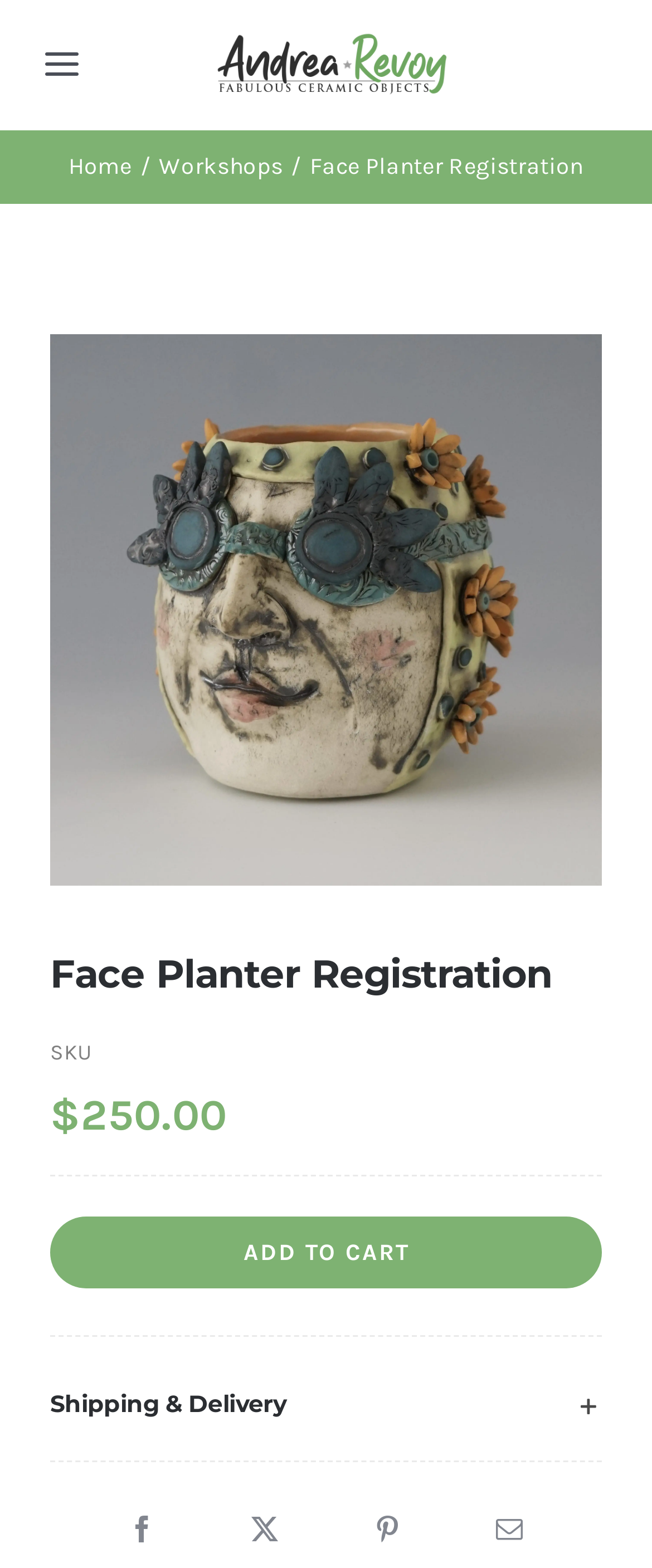Please find and report the bounding box coordinates of the element to click in order to perform the following action: "Add the product to cart". The coordinates should be expressed as four float numbers between 0 and 1, in the format [left, top, right, bottom].

[0.077, 0.776, 0.923, 0.822]